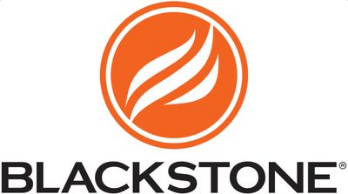Describe all the elements in the image with great detail.

The image displays the logo of Blackstone Products, featuring a bold and dynamic design. The logo consists of the word "BLACKSTONE" prominently displayed in a strong, modern typeface, set against a clean white background. Above the text, there is an orange circular emblem that contains a stylized graphic resembling flames, symbolizing the brand's connection to grilling and outdoor cooking. Blackstone is known for its high-quality griddles and grilling accessories, making it a popular choice among outdoor cooking enthusiasts. This logo exemplifies the brand's commitment to performance and innovation in the backyard cooking space.